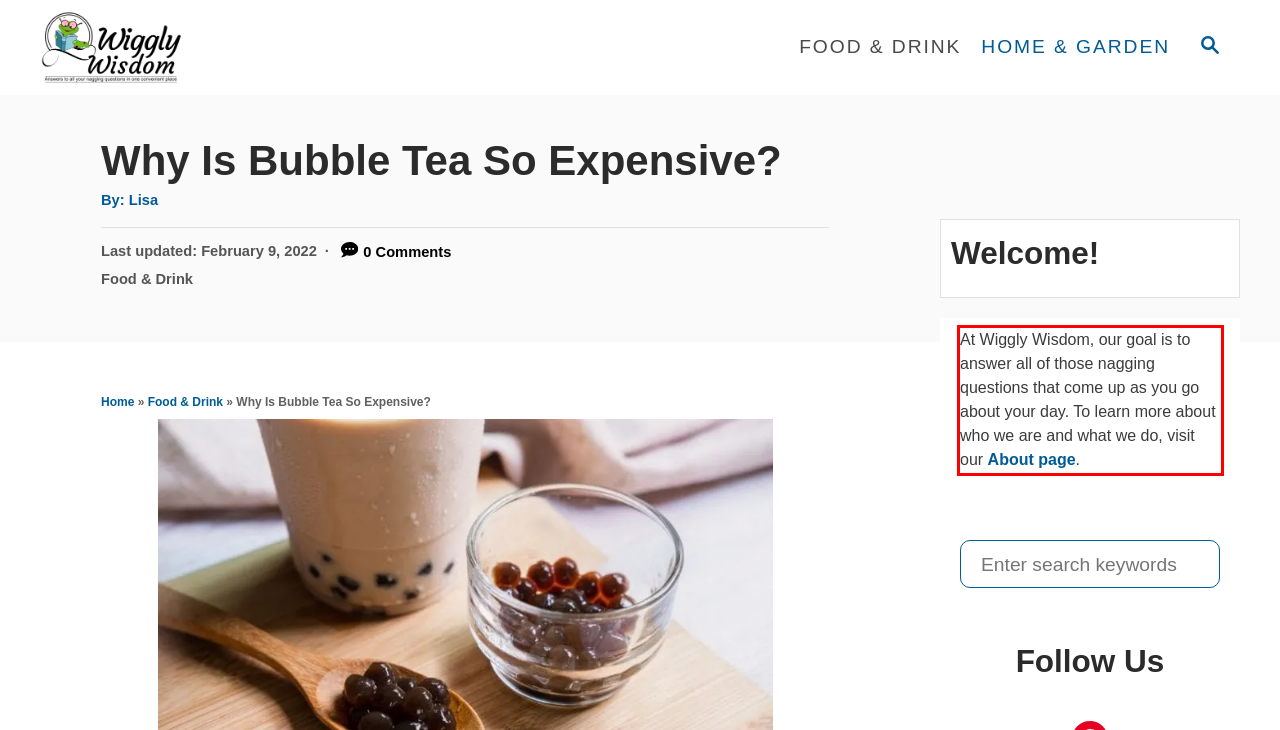Inspect the webpage screenshot that has a red bounding box and use OCR technology to read and display the text inside the red bounding box.

At Wiggly Wisdom, our goal is to answer all of those nagging questions that come up as you go about your day. To learn more about who we are and what we do, visit our About page.